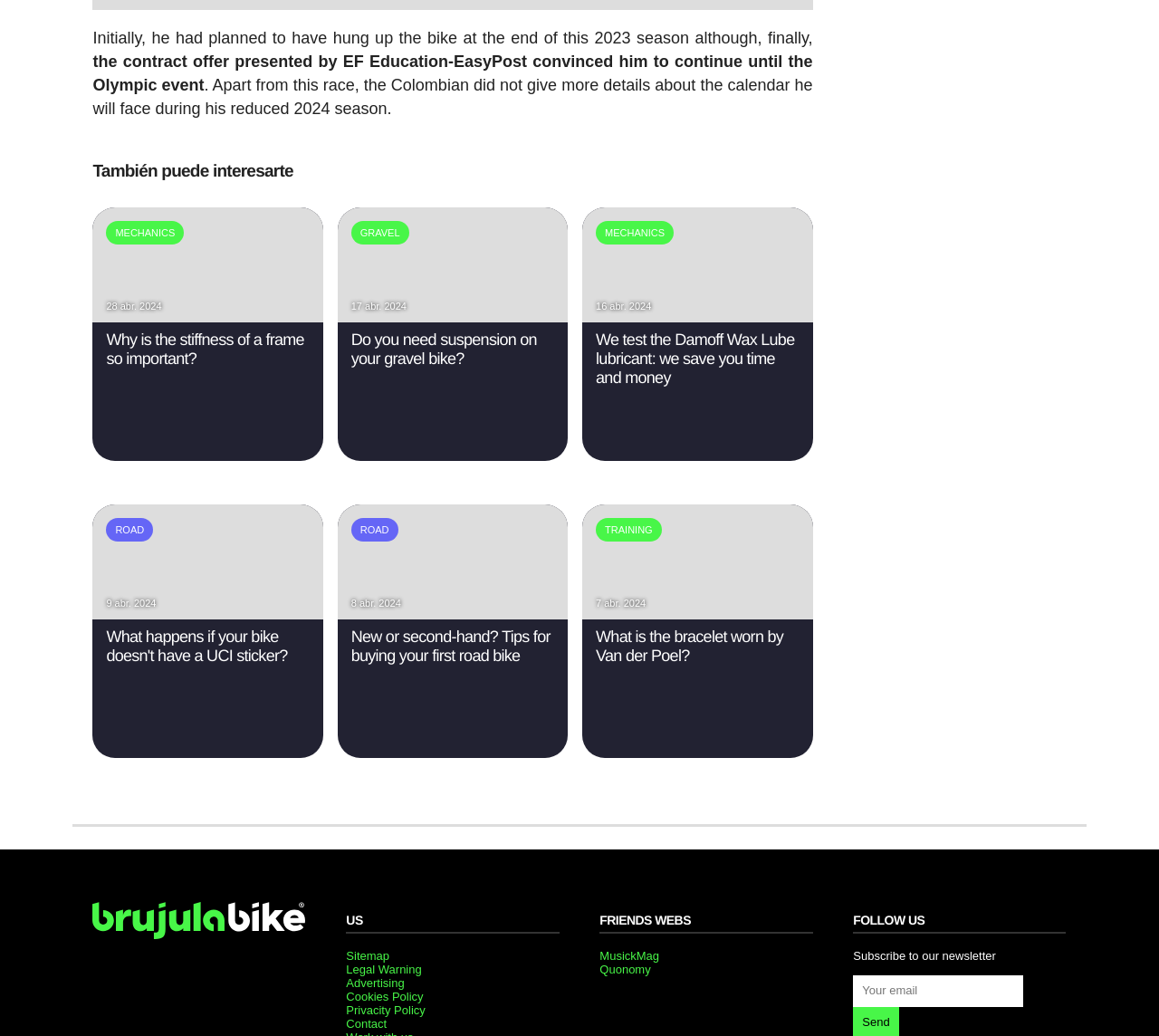Can you identify the bounding box coordinates of the clickable region needed to carry out this instruction: 'View the article about New or second-hand road bikes'? The coordinates should be four float numbers within the range of 0 to 1, stated as [left, top, right, bottom].

[0.291, 0.585, 0.49, 0.6]